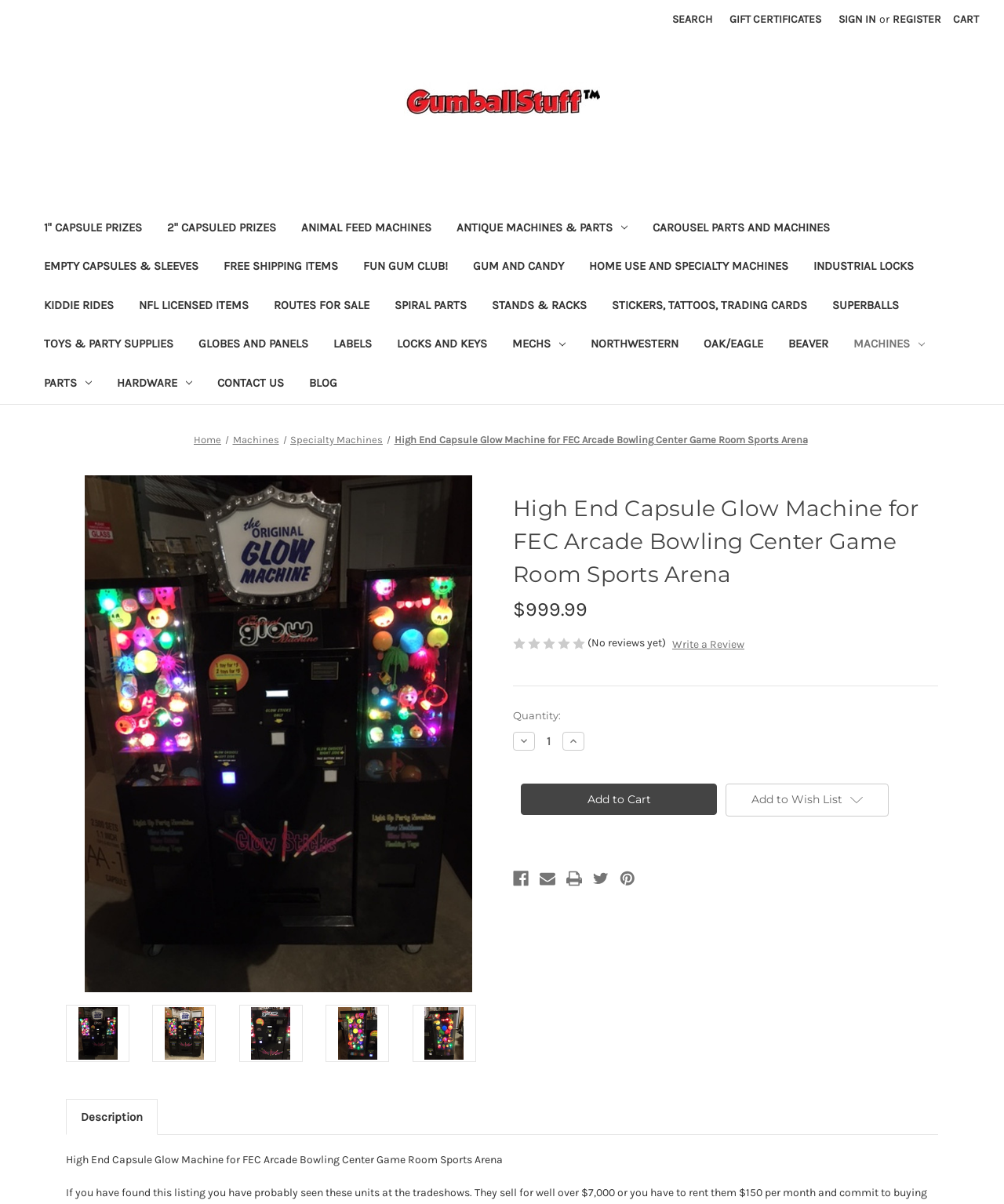Describe all the key features and sections of the webpage thoroughly.

This webpage appears to be an e-commerce website, specifically a vending and party supply store. At the top of the page, there is a search bar with a "Search" button, followed by links to "Gift Certificates", "Sign in", "Register", and a "Cart" with 0 items. 

Below this, there is a logo and a navigation menu with various categories, including "1" Capsule Prizes", "2" Capsuled Prizes", "Animal Feed Machines", and many others. These categories are arranged horizontally and take up most of the page's width.

On the left side of the page, there is a vertical navigation menu with links to different sections of the website, including "GumballStuff : Vending & Party Supplies", "1" Capsule Prizes", "2" Capsuled Prizes", and many others. This menu is quite extensive, with over 30 links.

In the middle of the page, there is a breadcrumb navigation menu that shows the current page's location in the website's hierarchy. It starts with "Home", followed by "Machines", and then "Specialty Machines".

There are no images on the page, apart from the logo. The overall layout is dense, with many links and categories competing for attention.